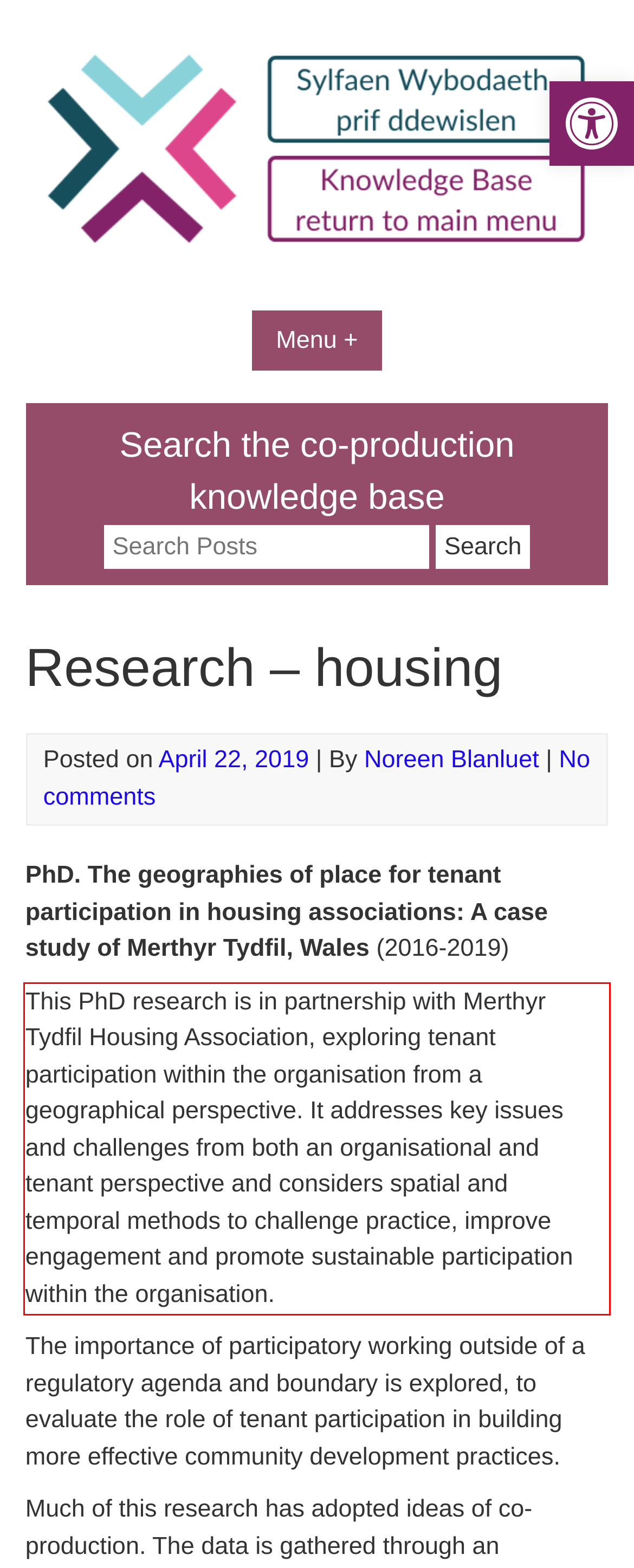Identify and transcribe the text content enclosed by the red bounding box in the given screenshot.

This PhD research is in partnership with Merthyr Tydfil Housing Association, exploring tenant participation within the organisation from a geographical perspective. It addresses key issues and challenges from both an organisational and tenant perspective and considers spatial and temporal methods to challenge practice, improve engagement and promote sustainable participation within the organisation.